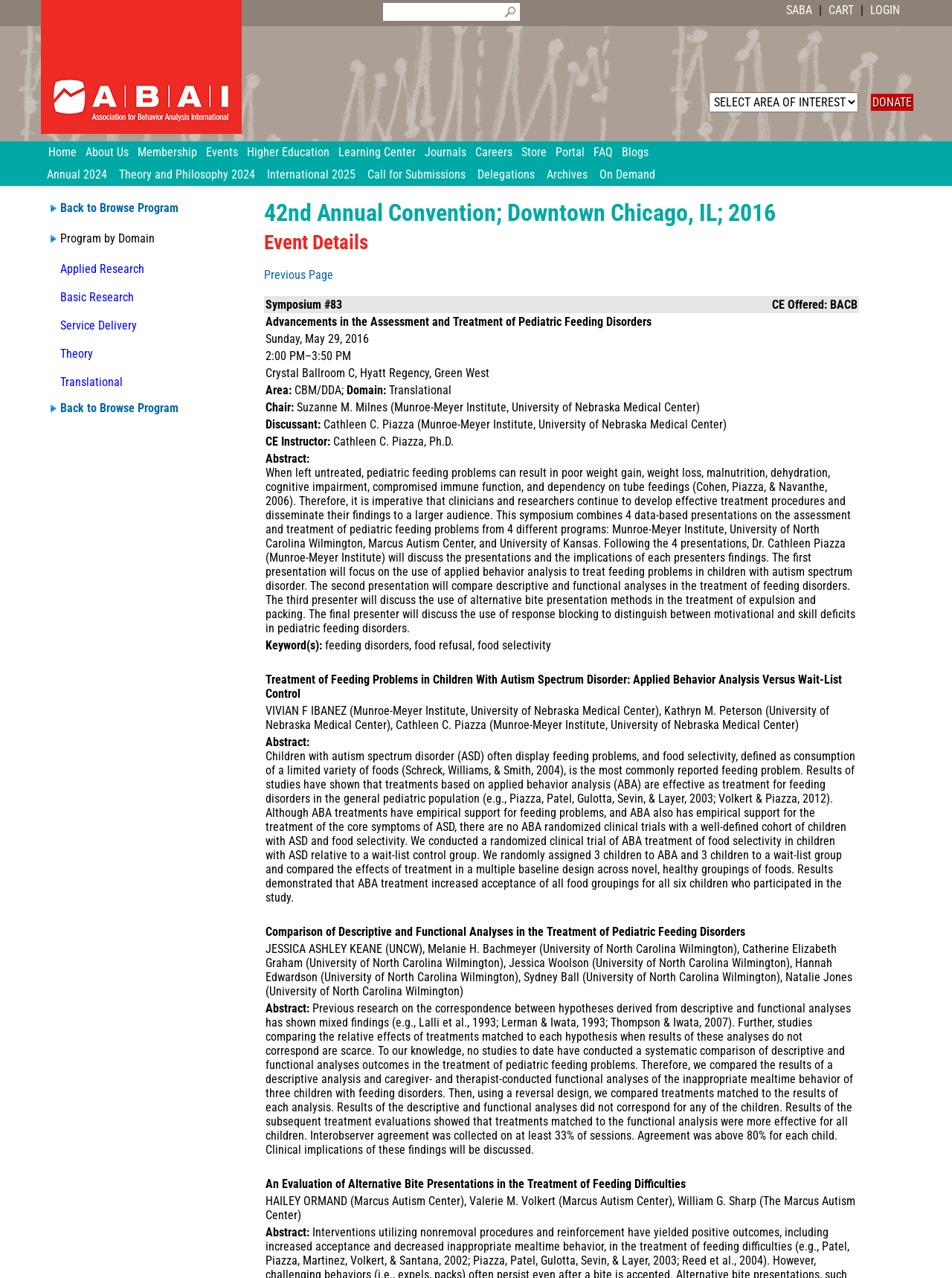What is the time of the symposium?
Please provide a detailed and thorough answer to the question.

The time of the symposium can be found in the gridcell section of the webpage, which is located below the event details section. The gridcell section has multiple rows, and the fourth row has a cell with the text '2:00 PM–3:50 PM'.